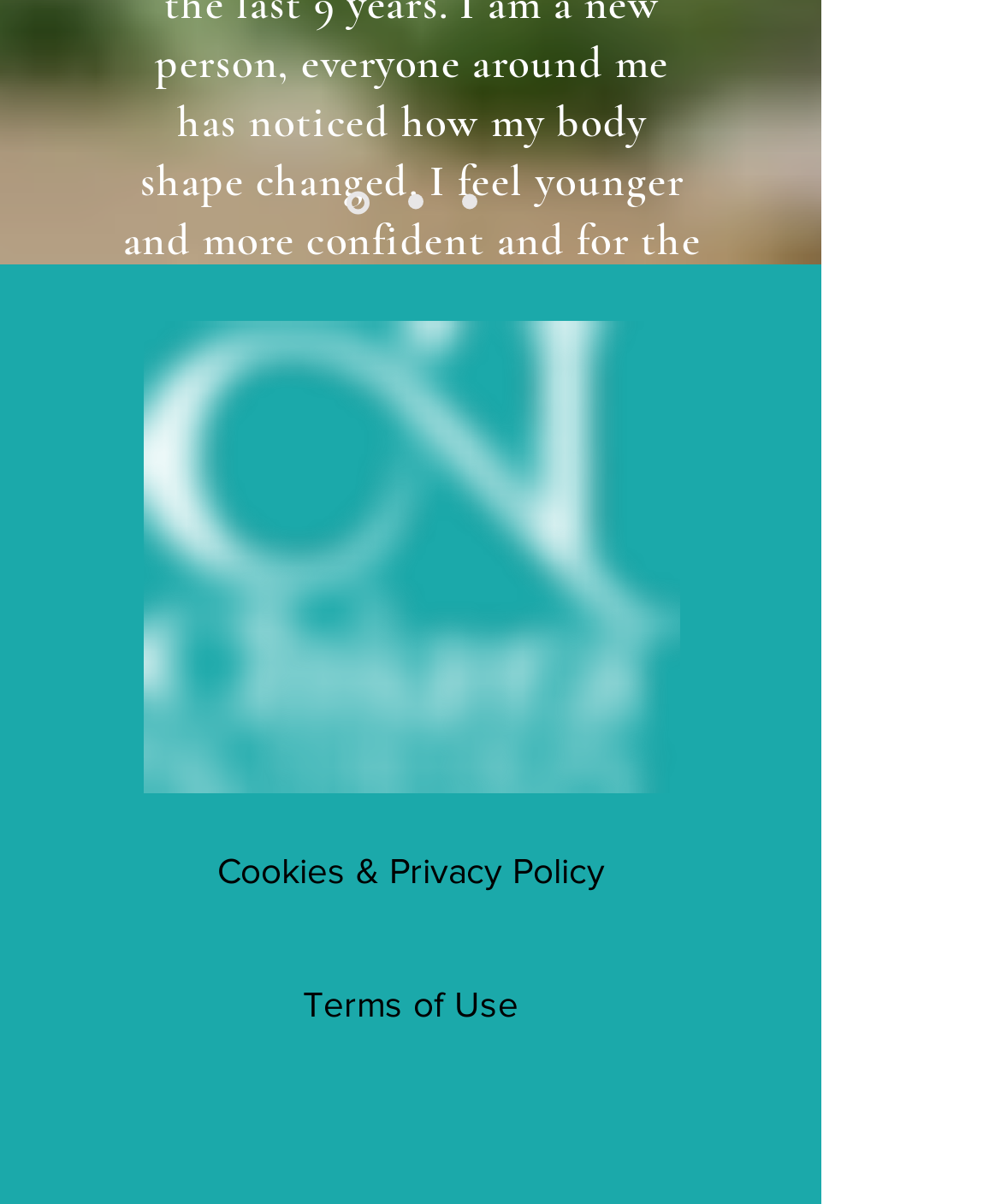How many social media links are there?
Please respond to the question thoroughly and include all relevant details.

I found a list element called 'Social Bar' which contains three links: 'LinkedIn', 'Facebook', and 'Instagram', so there are 3 social media links.